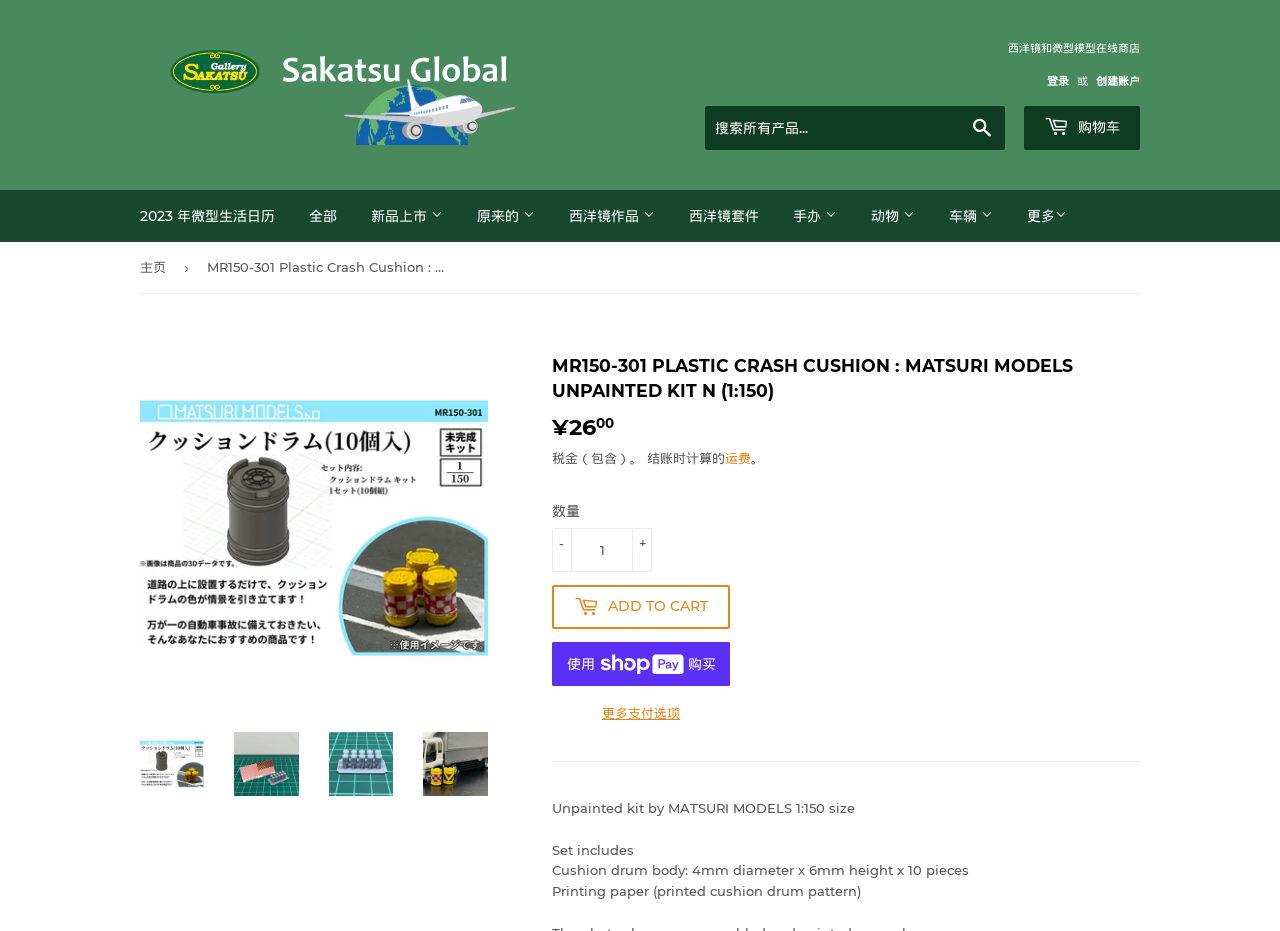Answer this question using a single word or a brief phrase:
How many search results are shown on the current page?

0